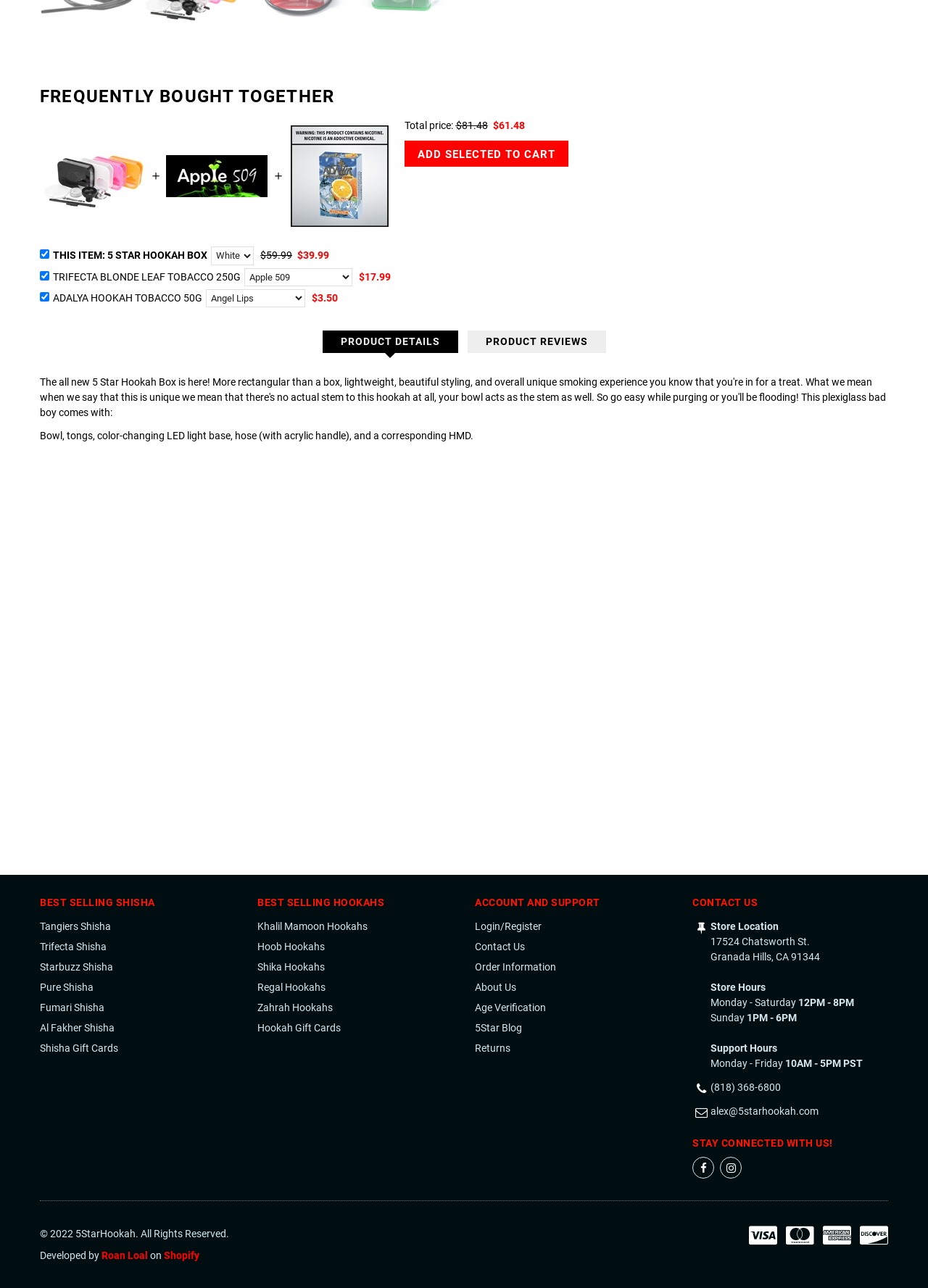What is the store location mentioned on the webpage? Based on the screenshot, please respond with a single word or phrase.

17524 Chatsworth St., Granada Hills, CA 91344